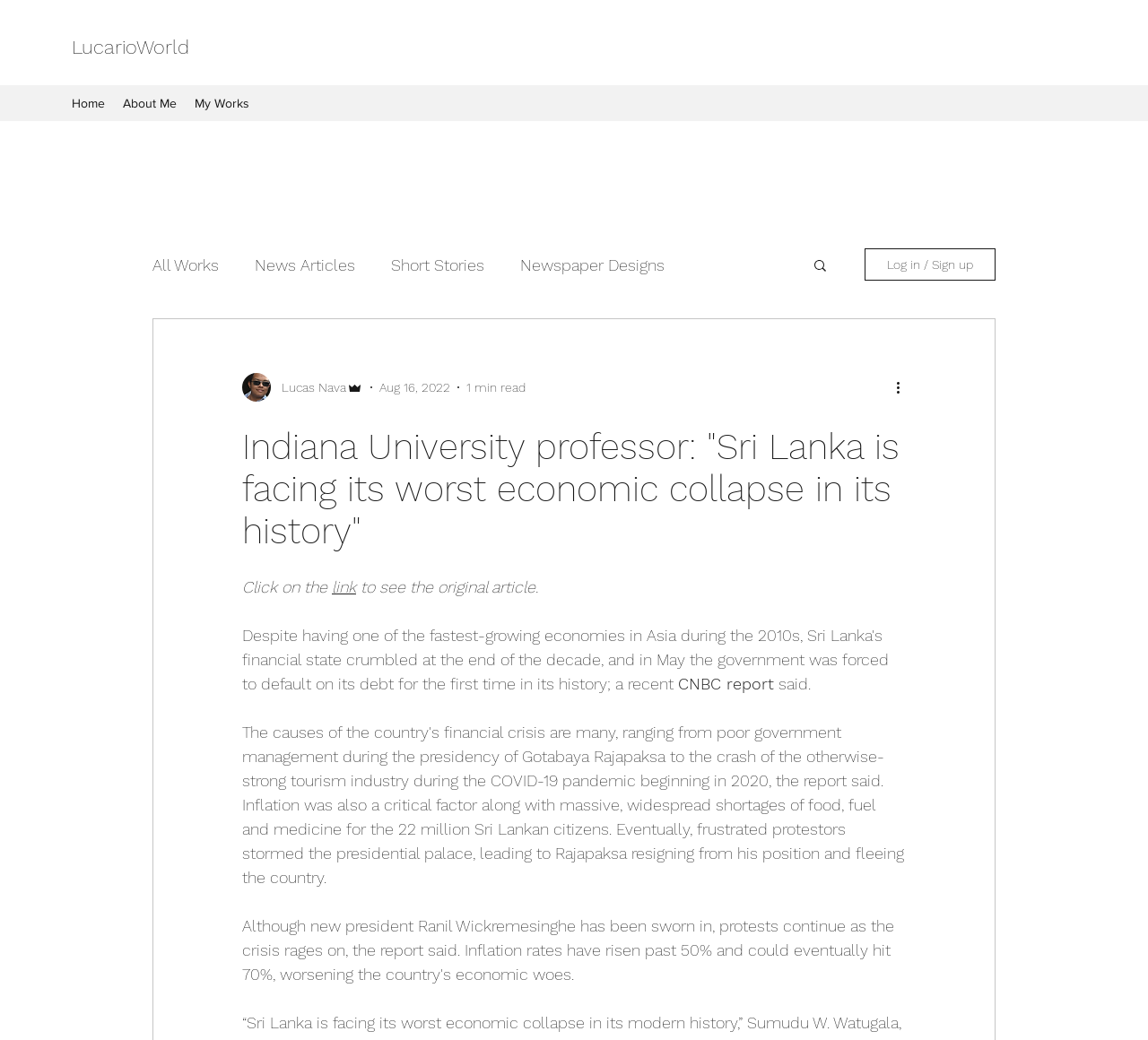Please provide a one-word or short phrase answer to the question:
What is the date of the post?

Aug 16, 2022